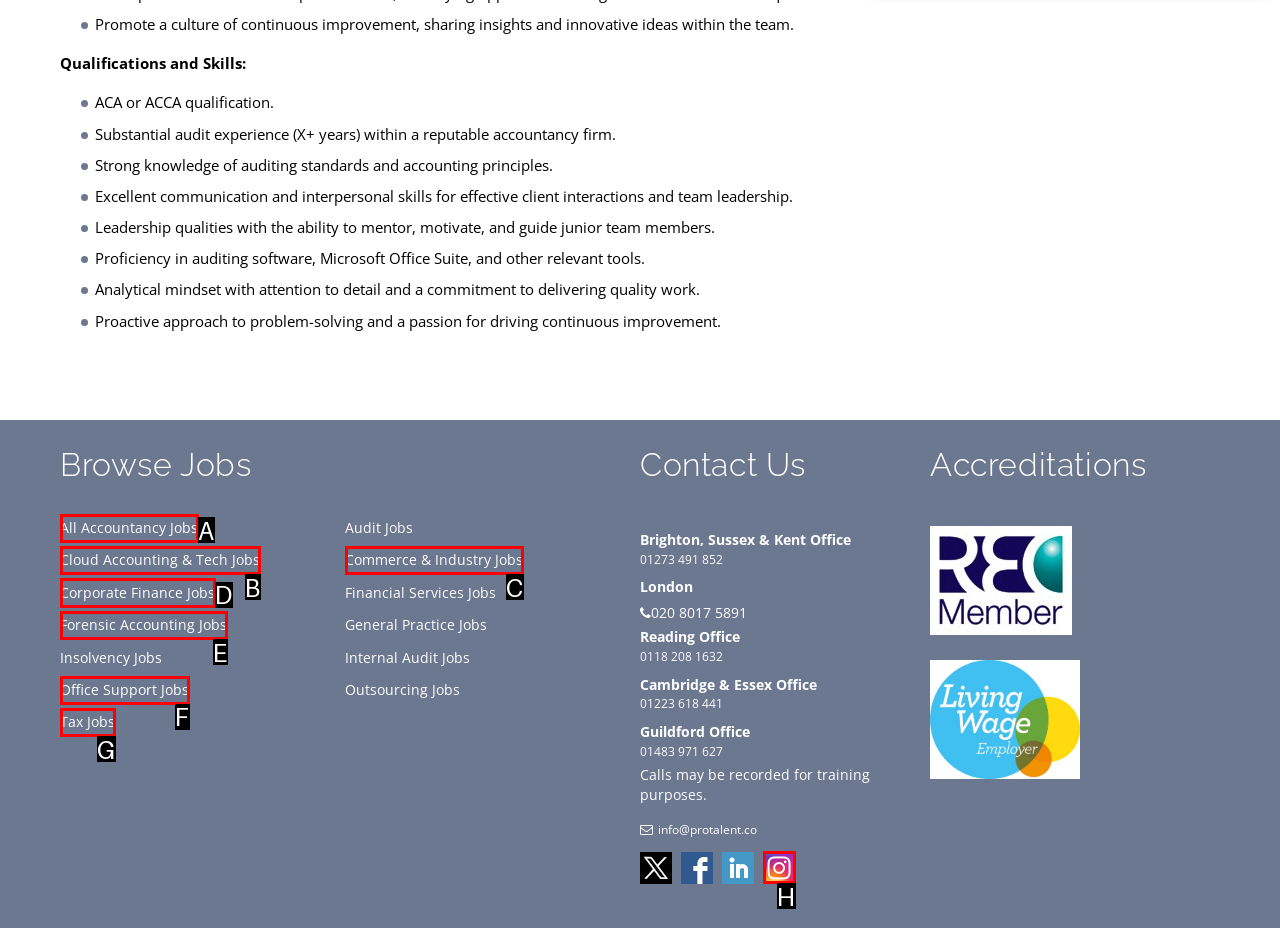Tell me the letter of the UI element to click in order to accomplish the following task: Browse all accountancy jobs
Answer with the letter of the chosen option from the given choices directly.

A